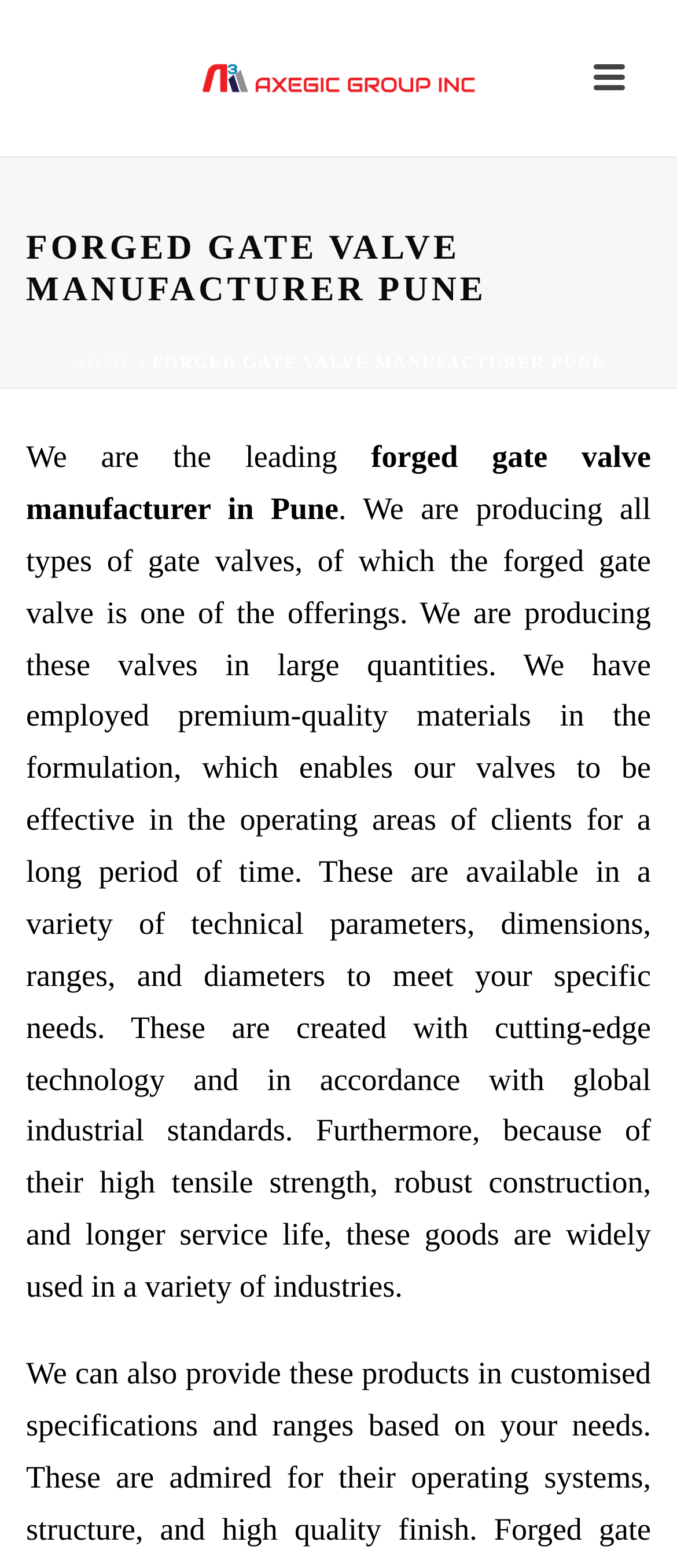Determine the bounding box coordinates for the UI element with the following description: "Home". The coordinates should be four float numbers between 0 and 1, represented as [left, top, right, bottom].

[0.106, 0.226, 0.197, 0.238]